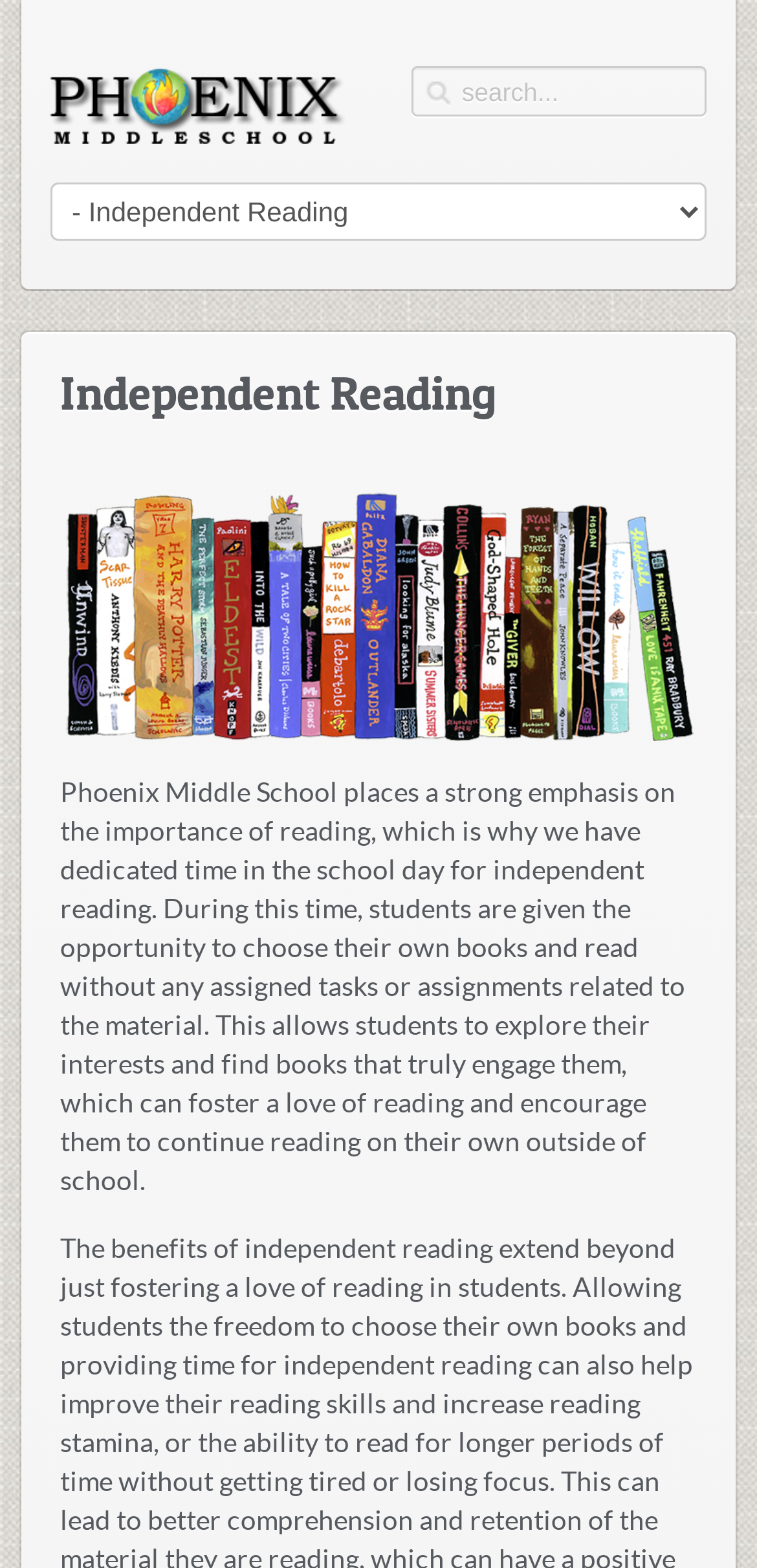Describe all the key features and sections of the webpage thoroughly.

The webpage is about Phoenix Middle School's Independent Reading program. At the top left corner, there is a logo of the school, which is an image. Next to the logo, there is a search bar where users can input text. On the right side of the search bar, there is a combobox that allows users to select options from a dropdown menu.

Below the search bar and combobox, there is a header section that spans the entire width of the page. The header section contains a heading that reads "Independent Reading" in a prominent font size. Below the heading, there is an image of a YA bookshelf that takes up a significant portion of the page.

The main content of the page is a paragraph of text that explains the importance of reading at Phoenix Middle School. The text describes how the school dedicates time for independent reading, allowing students to choose their own books and read without assignments. This approach aims to foster a love of reading and encourage students to continue reading outside of school. The text is positioned below the image of the YA bookshelf and takes up most of the page's content area.